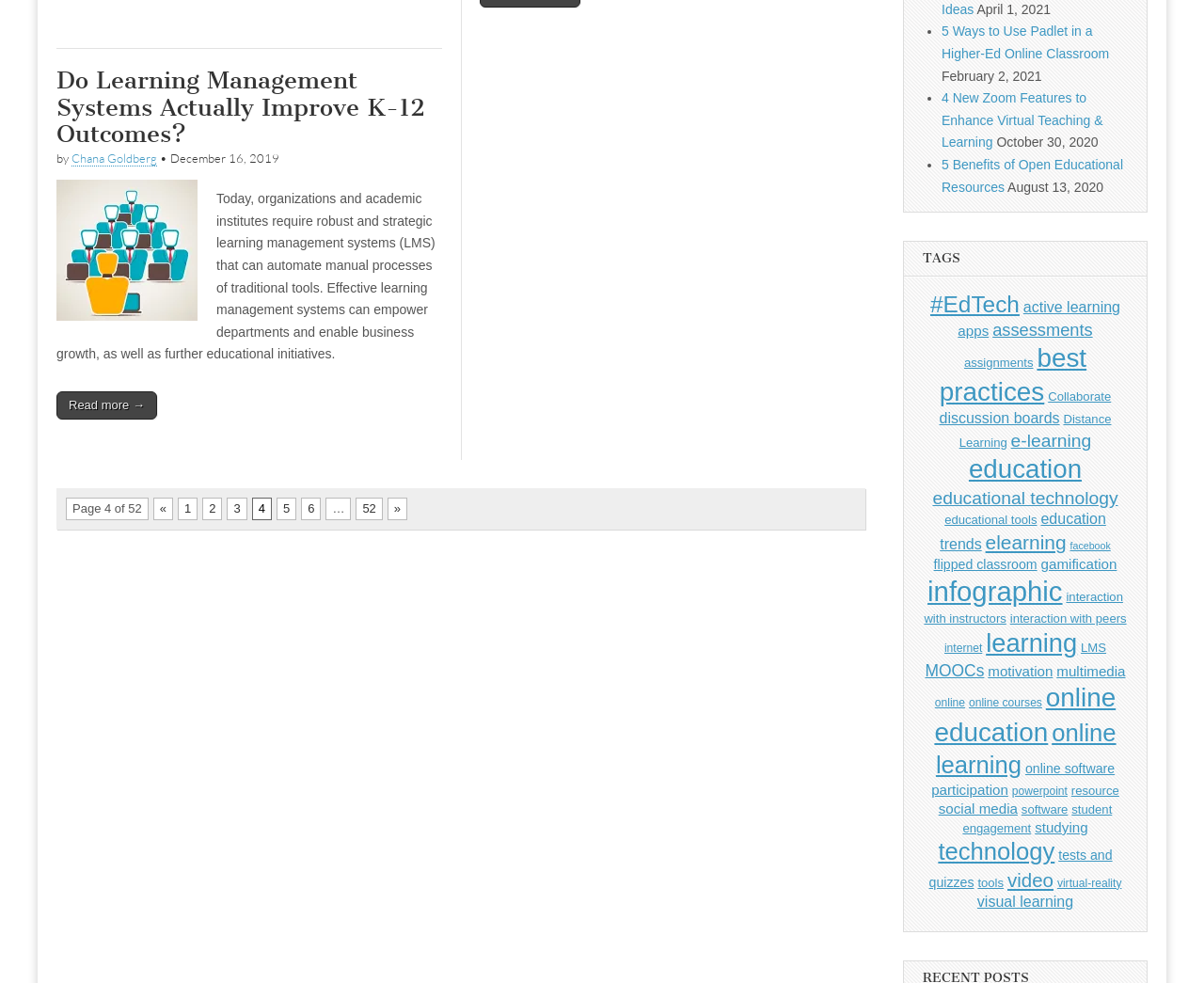Find the bounding box coordinates of the area to click in order to follow the instruction: "View the article '5 Ways to Use Padlet in a Higher-Ed Online Classroom'".

[0.782, 0.024, 0.921, 0.062]